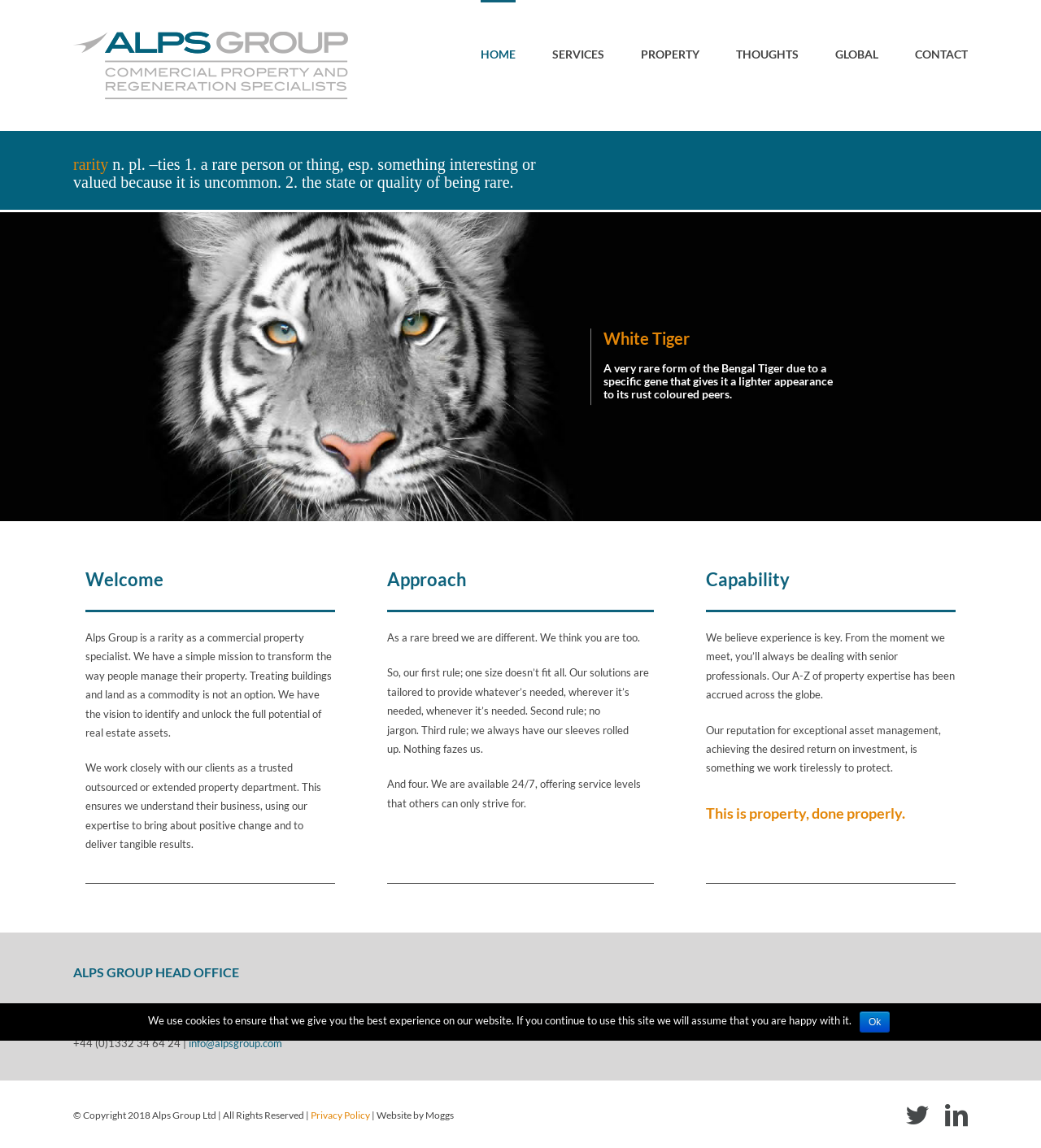Determine the bounding box coordinates for the area that needs to be clicked to fulfill this task: "Click the Twitter social media link". The coordinates must be given as four float numbers between 0 and 1, i.e., [left, top, right, bottom].

[0.87, 0.962, 0.892, 0.981]